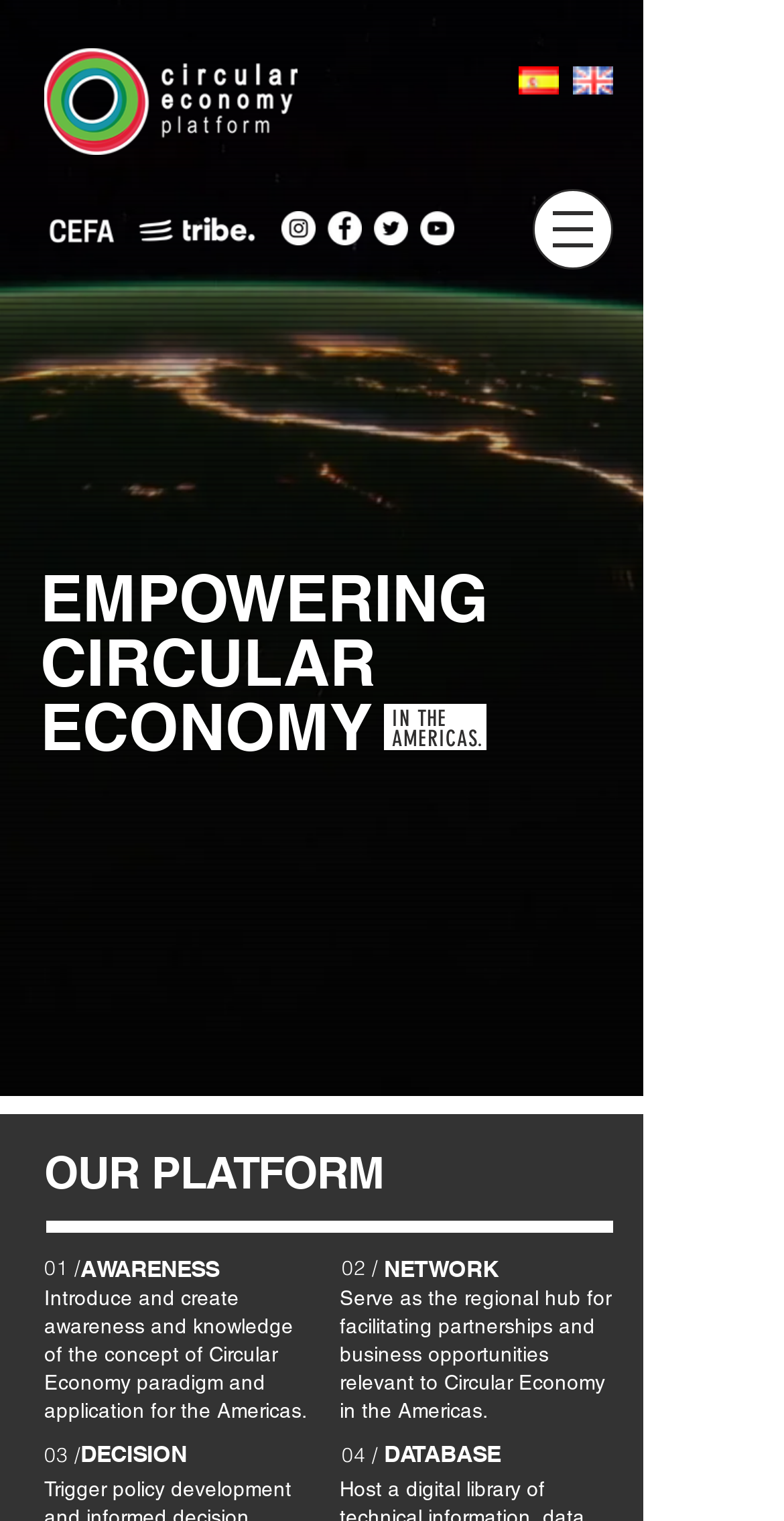Can you find the bounding box coordinates of the area I should click to execute the following instruction: "Click on the link to Croydon, PA"?

None